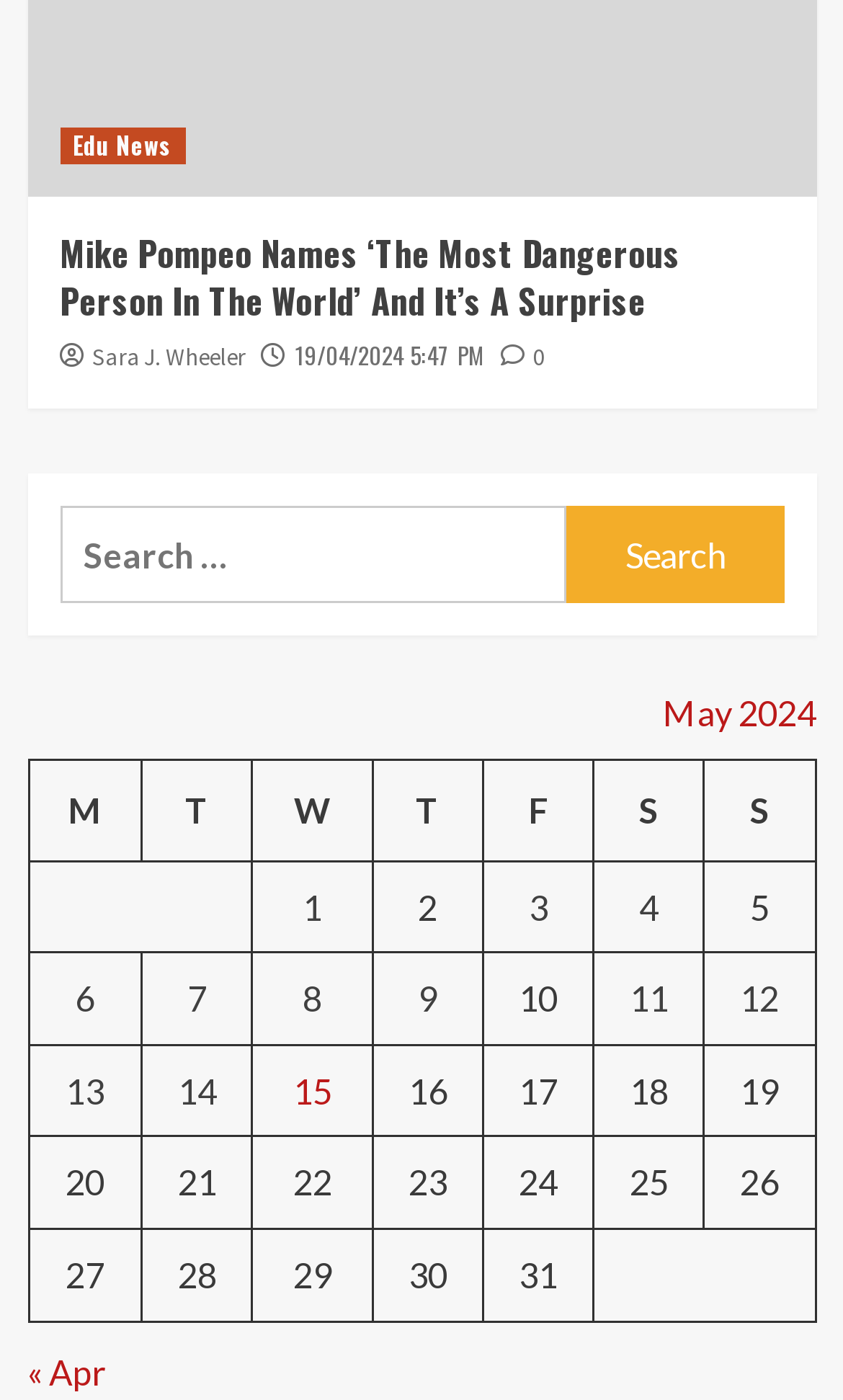What is the title of the latest article?
Examine the screenshot and reply with a single word or phrase.

Mike Pompeo Names ‘The Most Dangerous Person In The World’ And It’s A Surprise